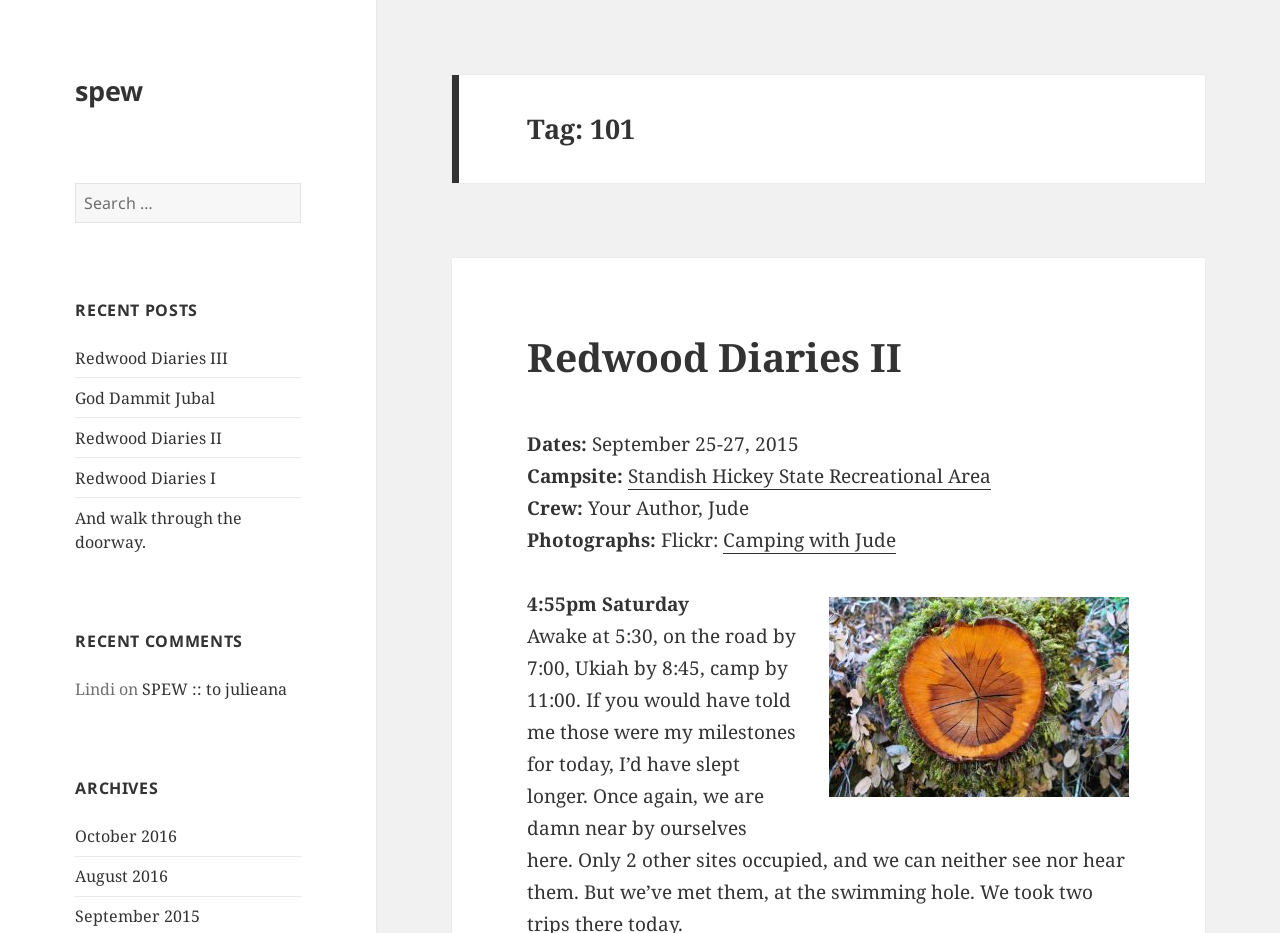What is the purpose of the search box?
Give a detailed explanation using the information visible in the image.

The search box is located at the top of the webpage, with a label 'Search for:' and a button 'Search'. This suggests that the user can input keywords to search for specific posts on the website.